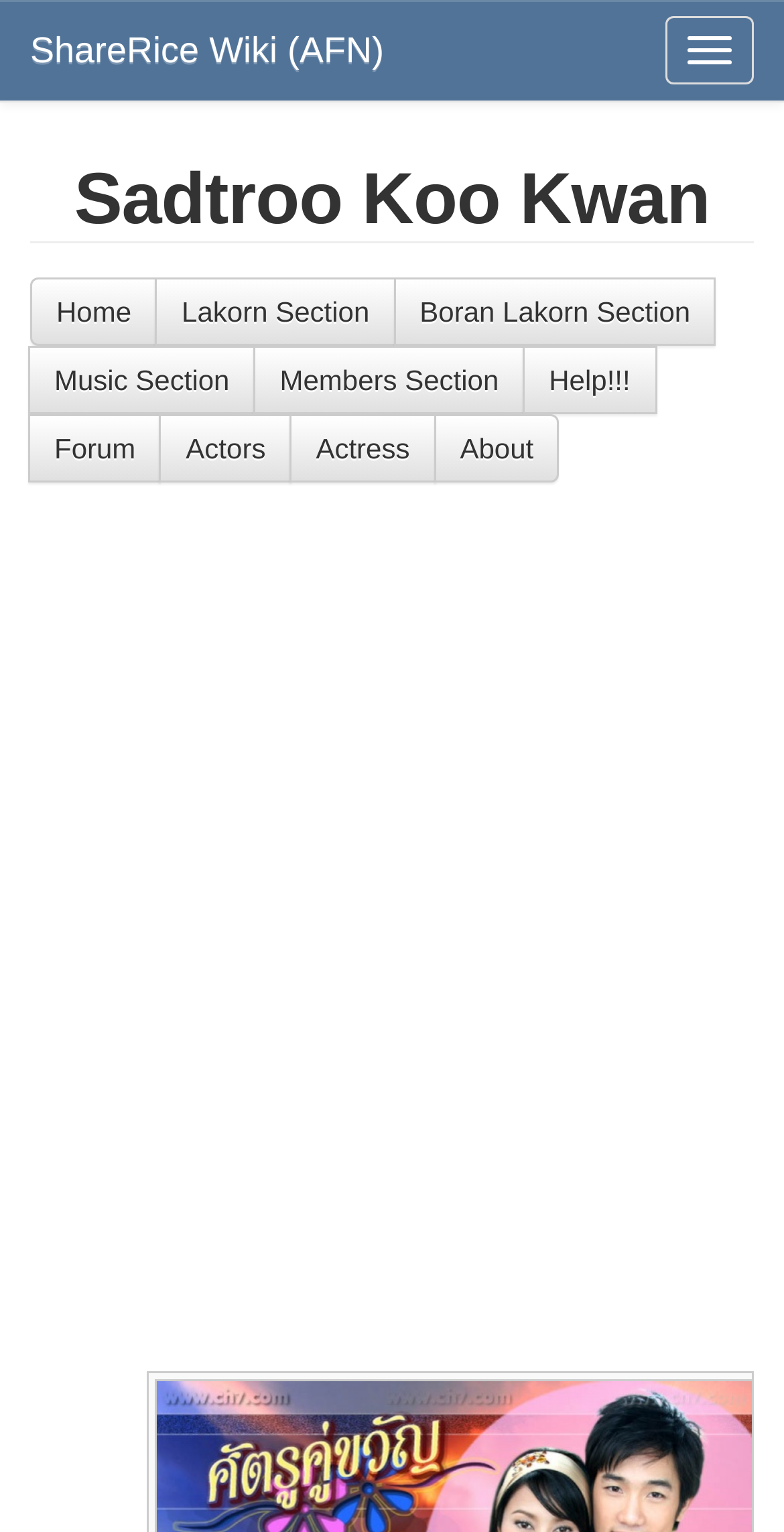Please identify the bounding box coordinates of where to click in order to follow the instruction: "Go to the Home page".

[0.038, 0.181, 0.201, 0.225]